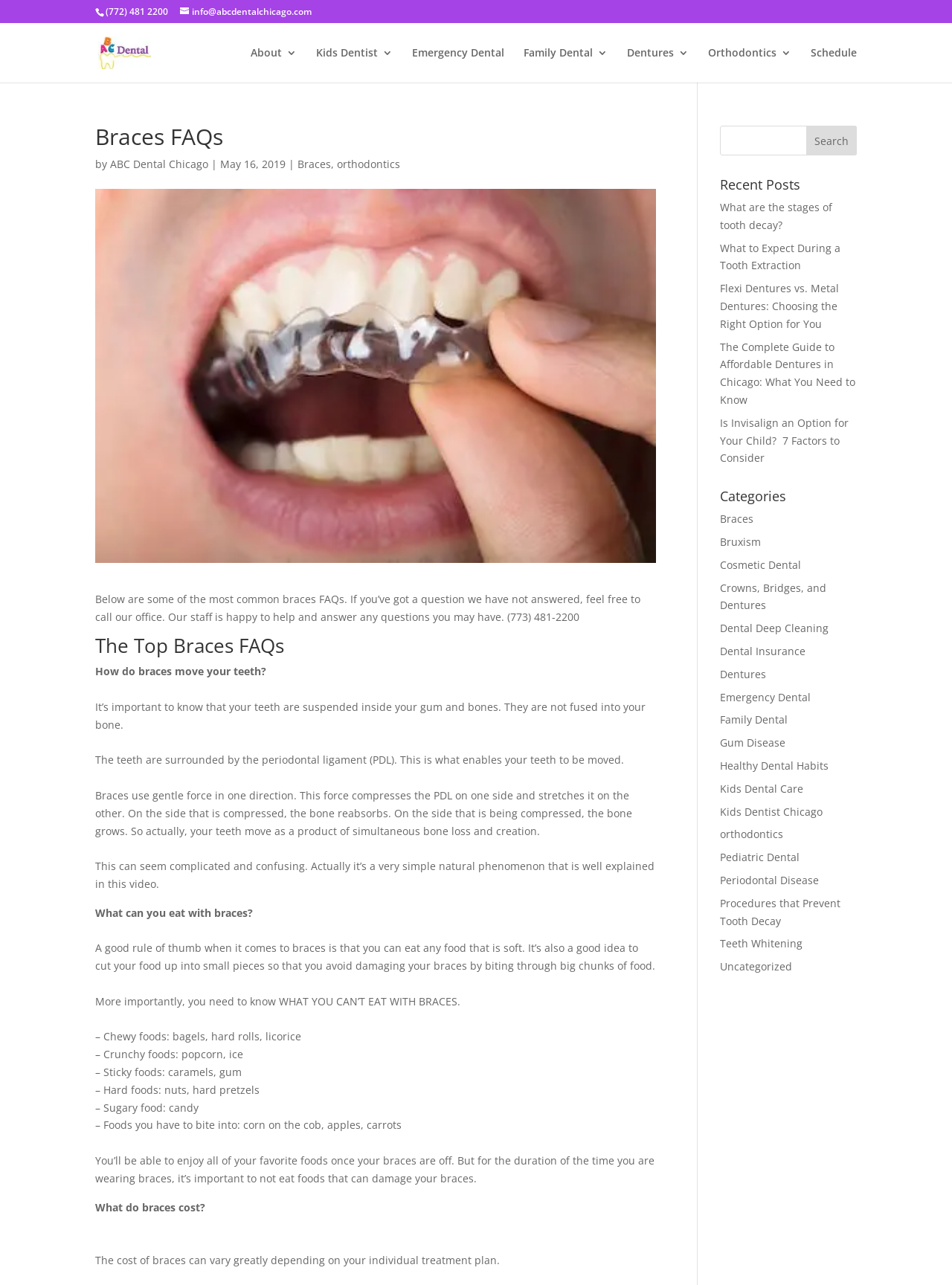Respond to the question below with a single word or phrase: What is the phone number of ABC Dental Chicago?

(773) 481-2200